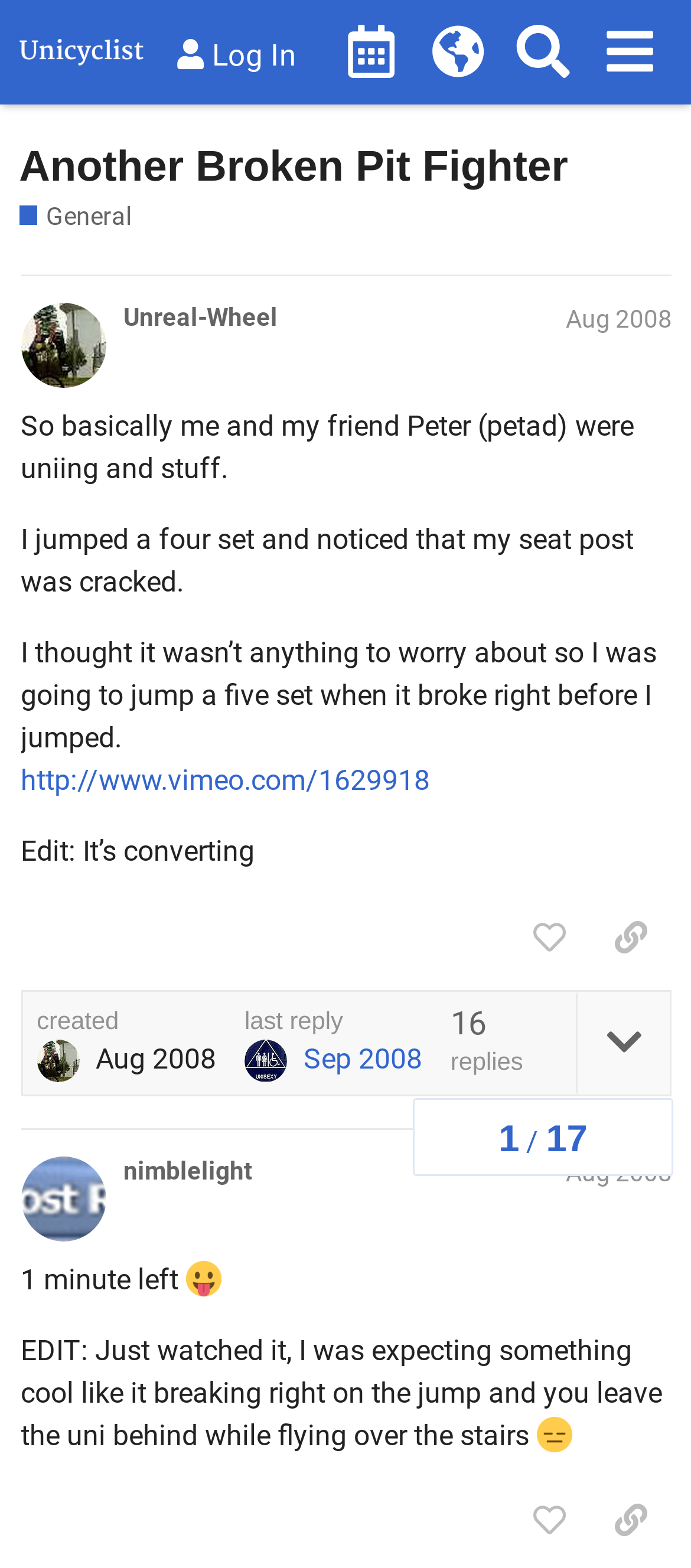Using the information in the image, could you please answer the following question in detail:
What is the name of the website?

I determined the answer by looking at the top-left corner of the webpage, where I found a link with the text 'Unicyclist.com'.